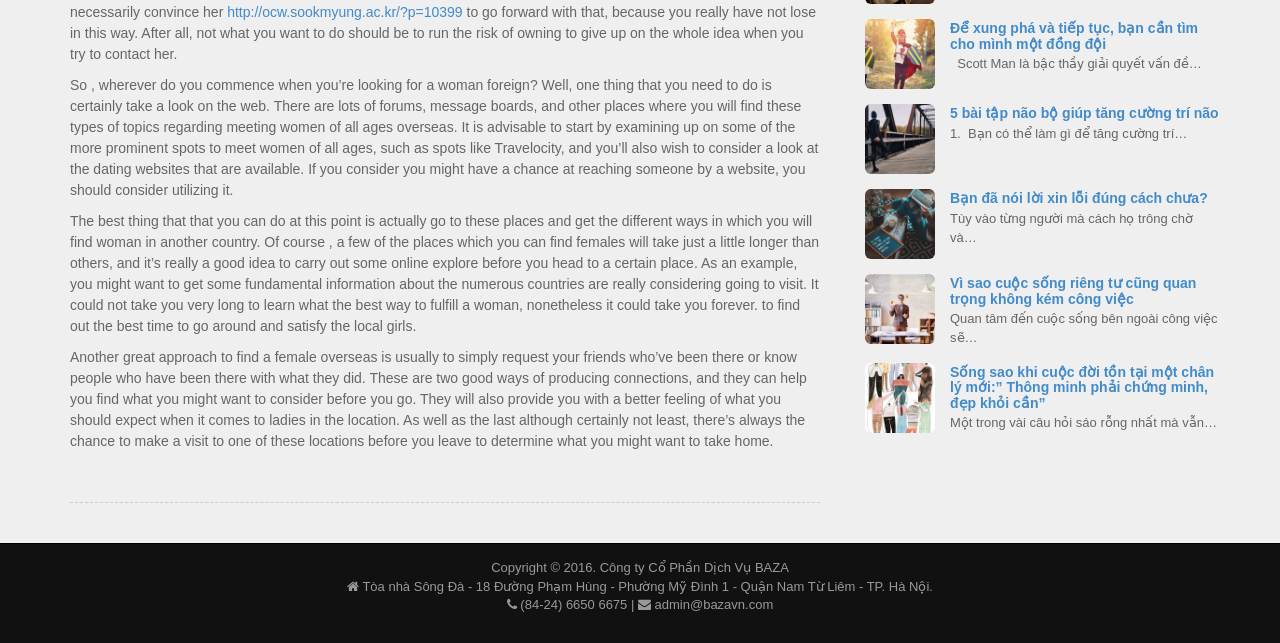Find the bounding box coordinates for the UI element whose description is: "http://ocw.sookmyung.ac.kr/?p=10399". The coordinates should be four float numbers between 0 and 1, in the format [left, top, right, bottom].

[0.177, 0.006, 0.361, 0.031]